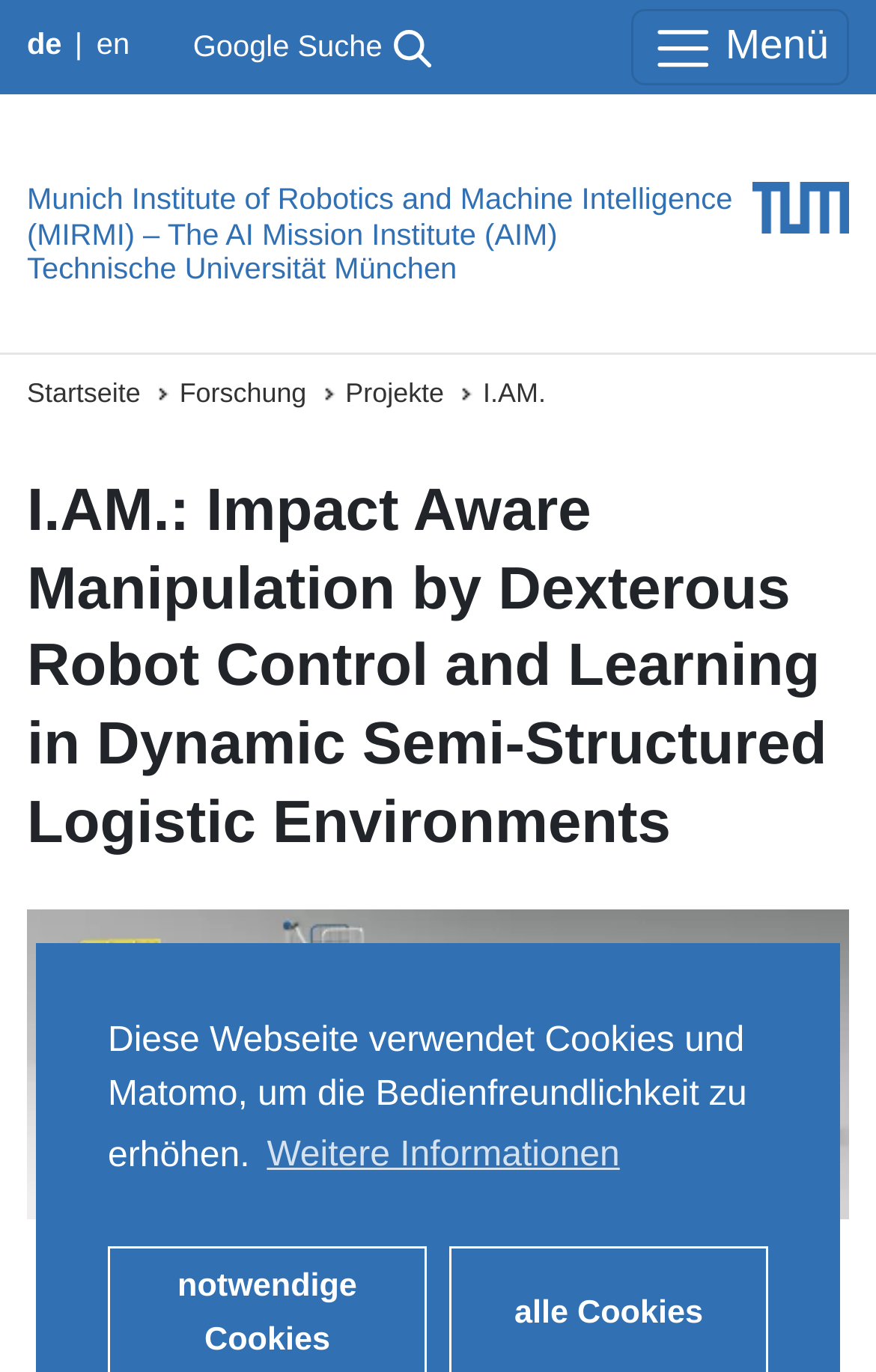Please give a concise answer to this question using a single word or phrase: 
What is the purpose of the webpage?

To present research project I.AM.